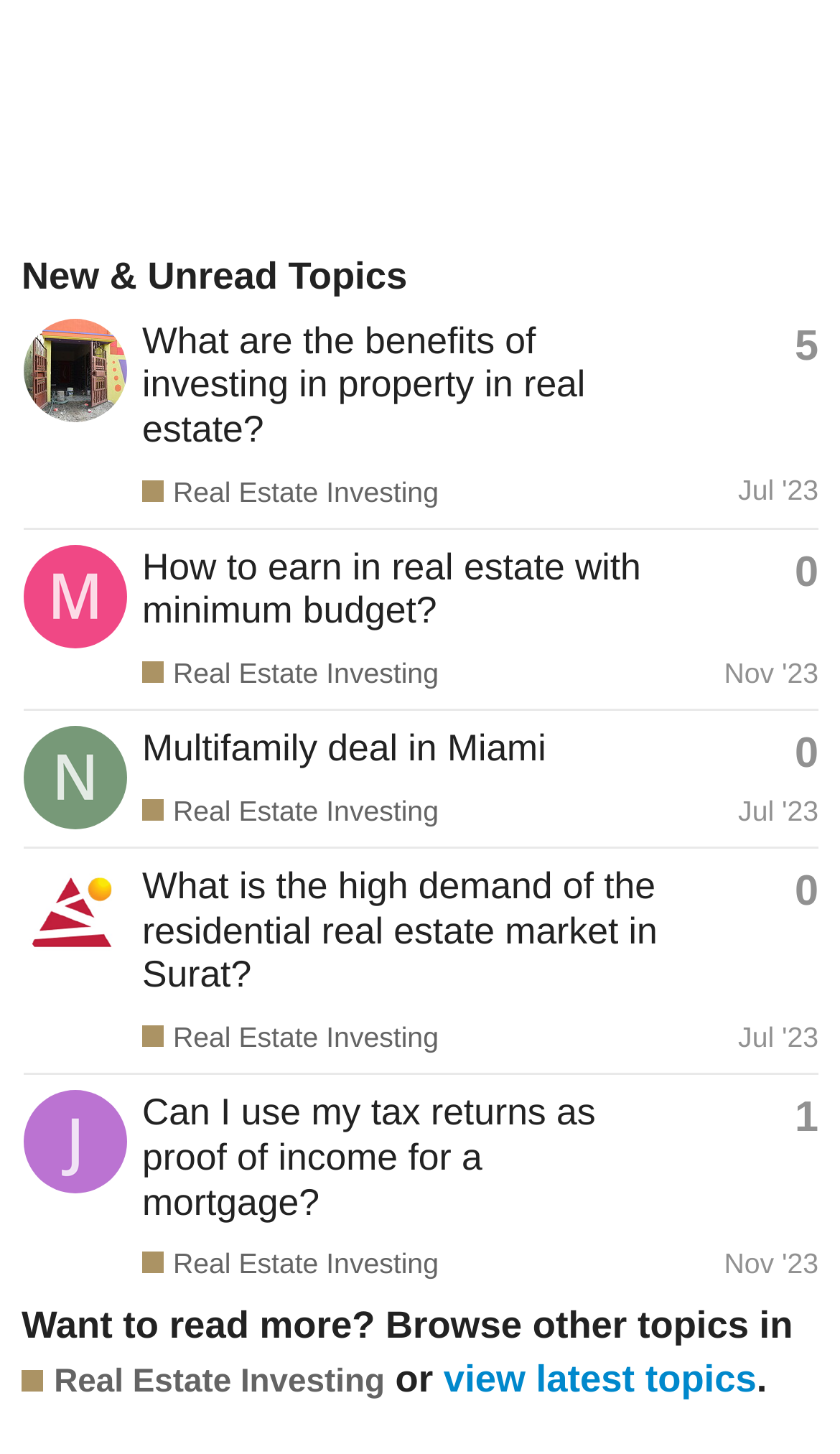Reply to the question with a brief word or phrase: What is the category of the topics listed on this page?

Real Estate Investing